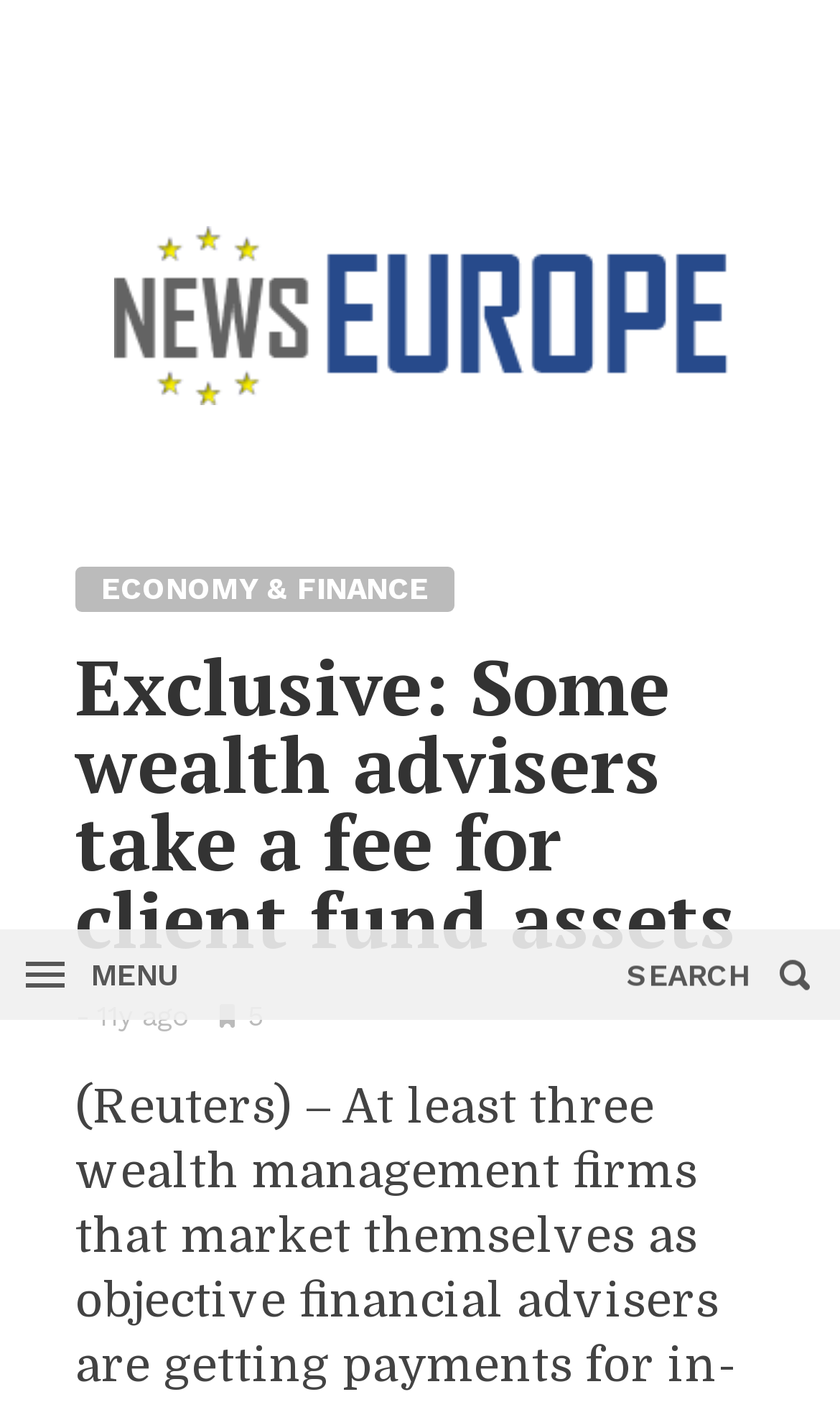Find the bounding box of the UI element described as: "value="Search"". The bounding box coordinates should be given as four float values between 0 and 1, i.e., [left, top, right, bottom].

[0.892, 0.0, 1.0, 0.065]